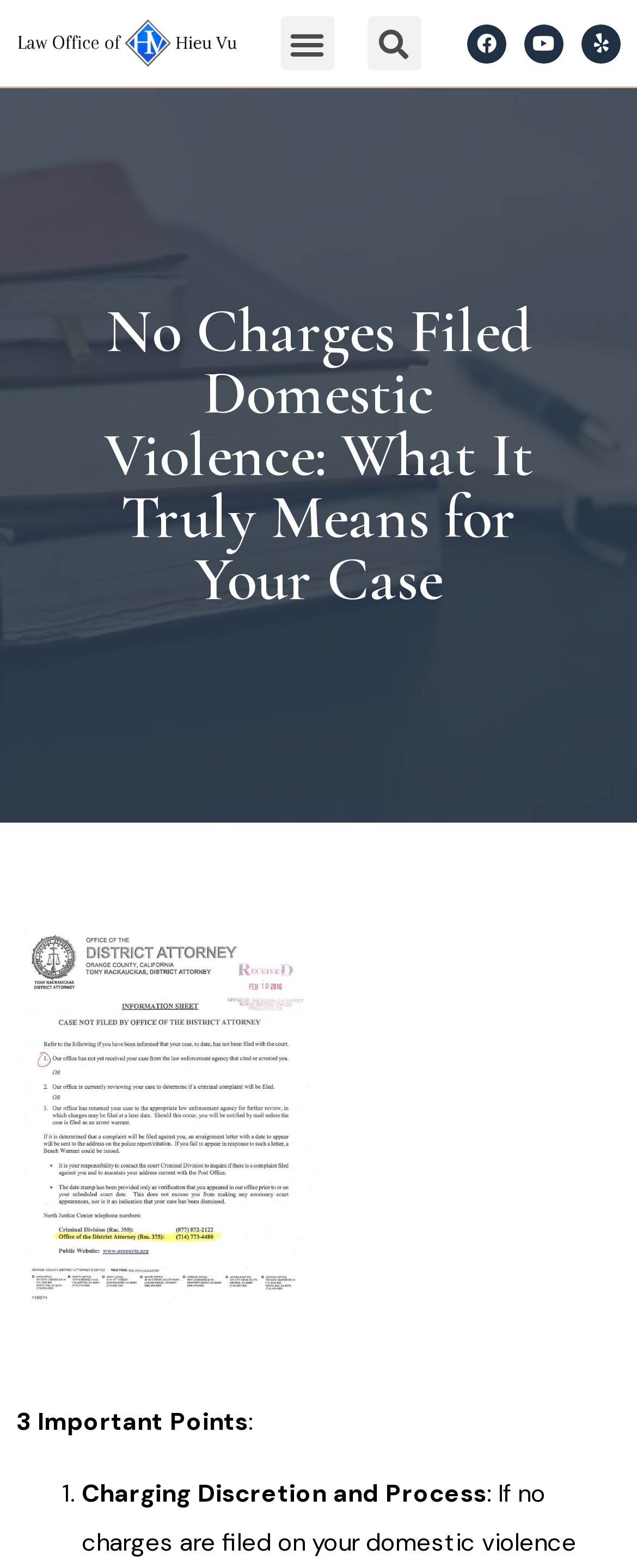How many social media links are present?
Give a thorough and detailed response to the question.

There are three social media links present on the webpage, which are Facebook, Youtube, and Yelp, as indicated by the links 'Facebook ', 'Youtube ', and 'Yelp ' respectively.